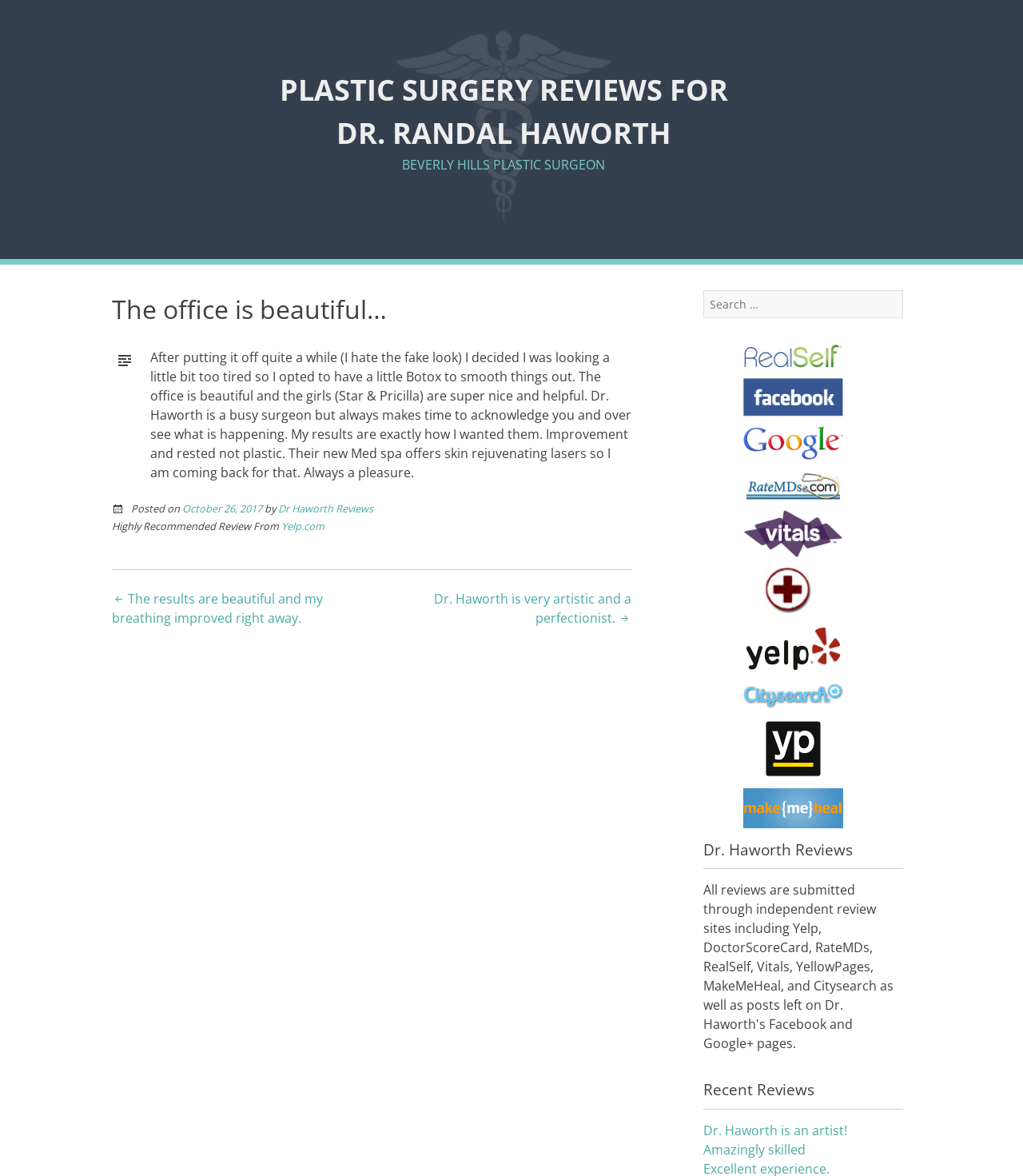Find the bounding box coordinates of the element to click in order to complete the given instruction: "View more reviews from Dr. Haworth."

[0.688, 0.954, 0.828, 0.968]